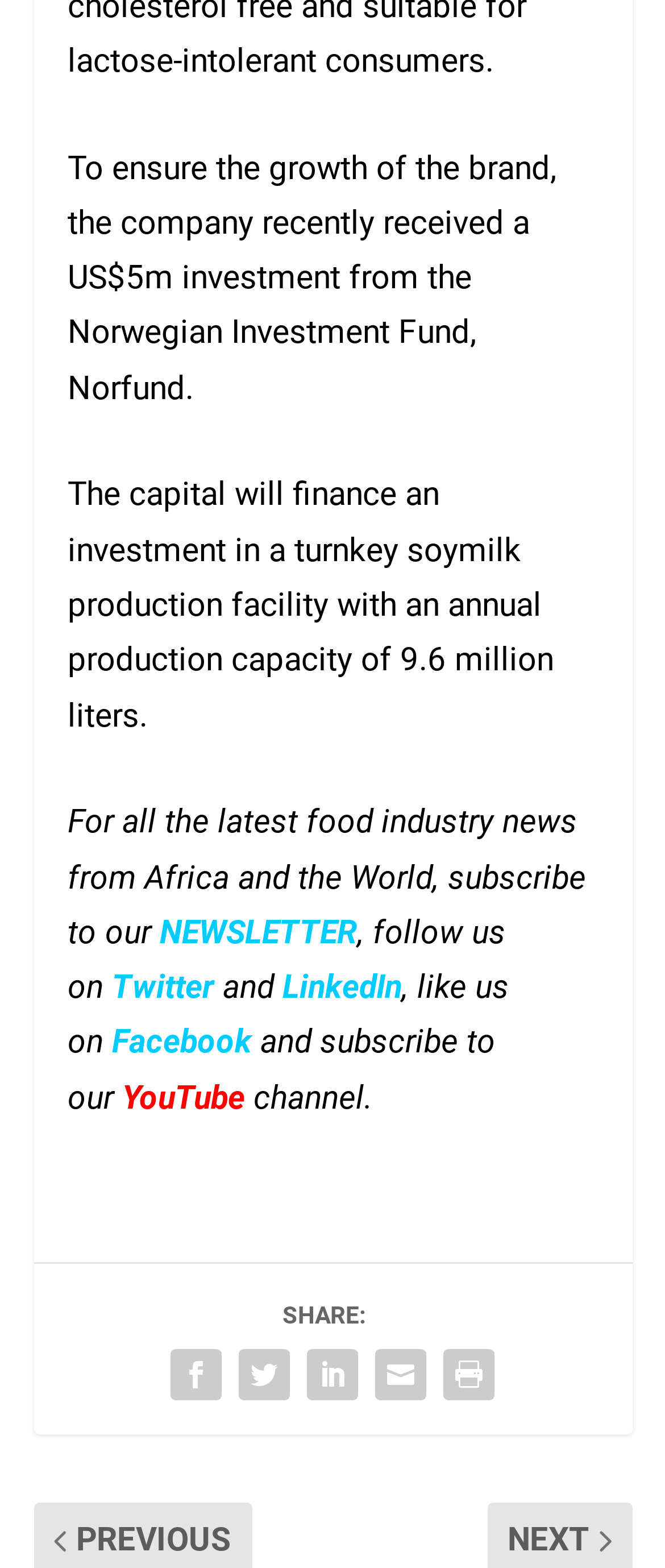Please pinpoint the bounding box coordinates for the region I should click to adhere to this instruction: "Subscribe to the YouTube channel".

[0.183, 0.687, 0.381, 0.712]